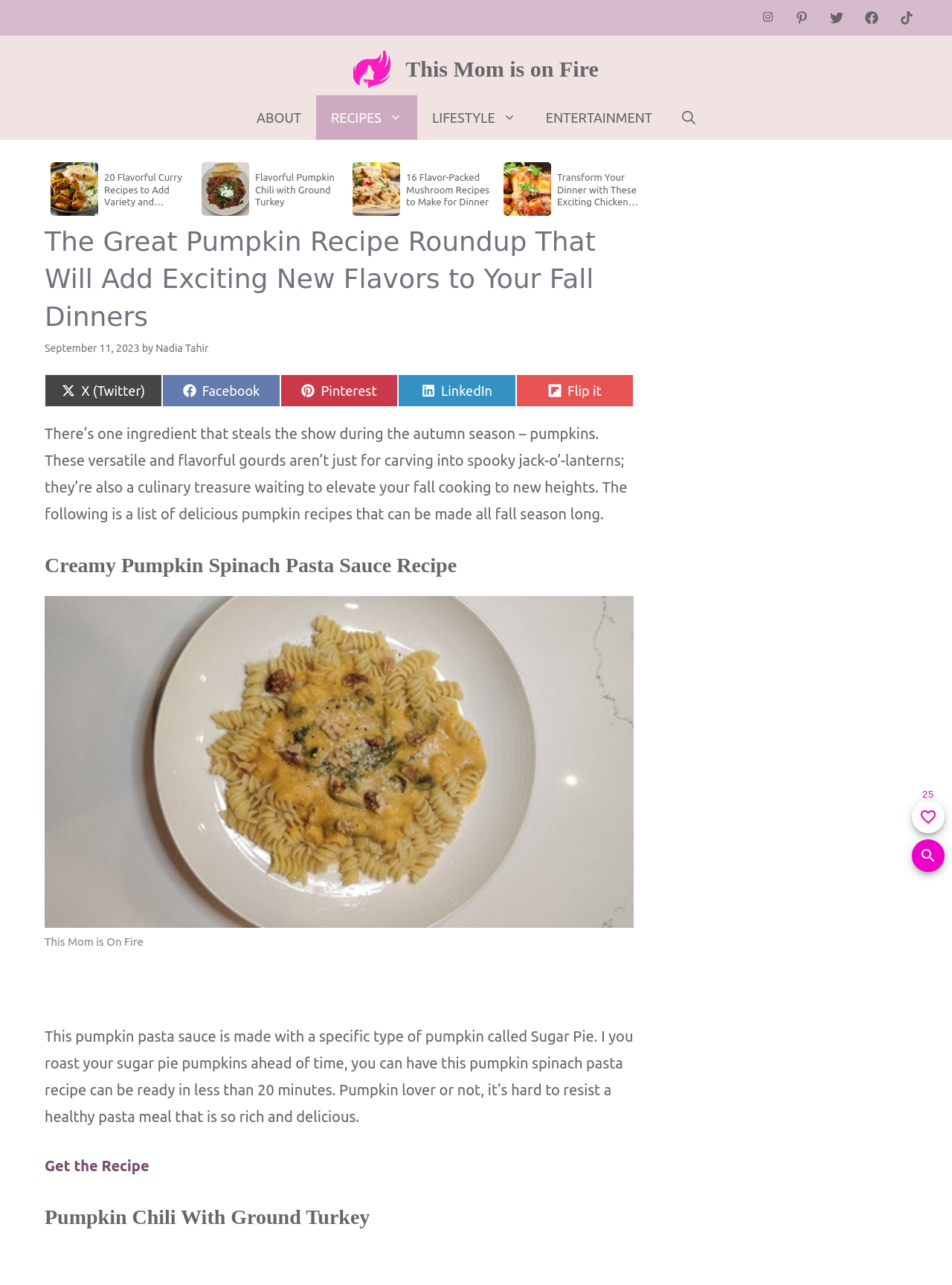Provide your answer in a single word or phrase: 
How many times has this page been favorited?

25